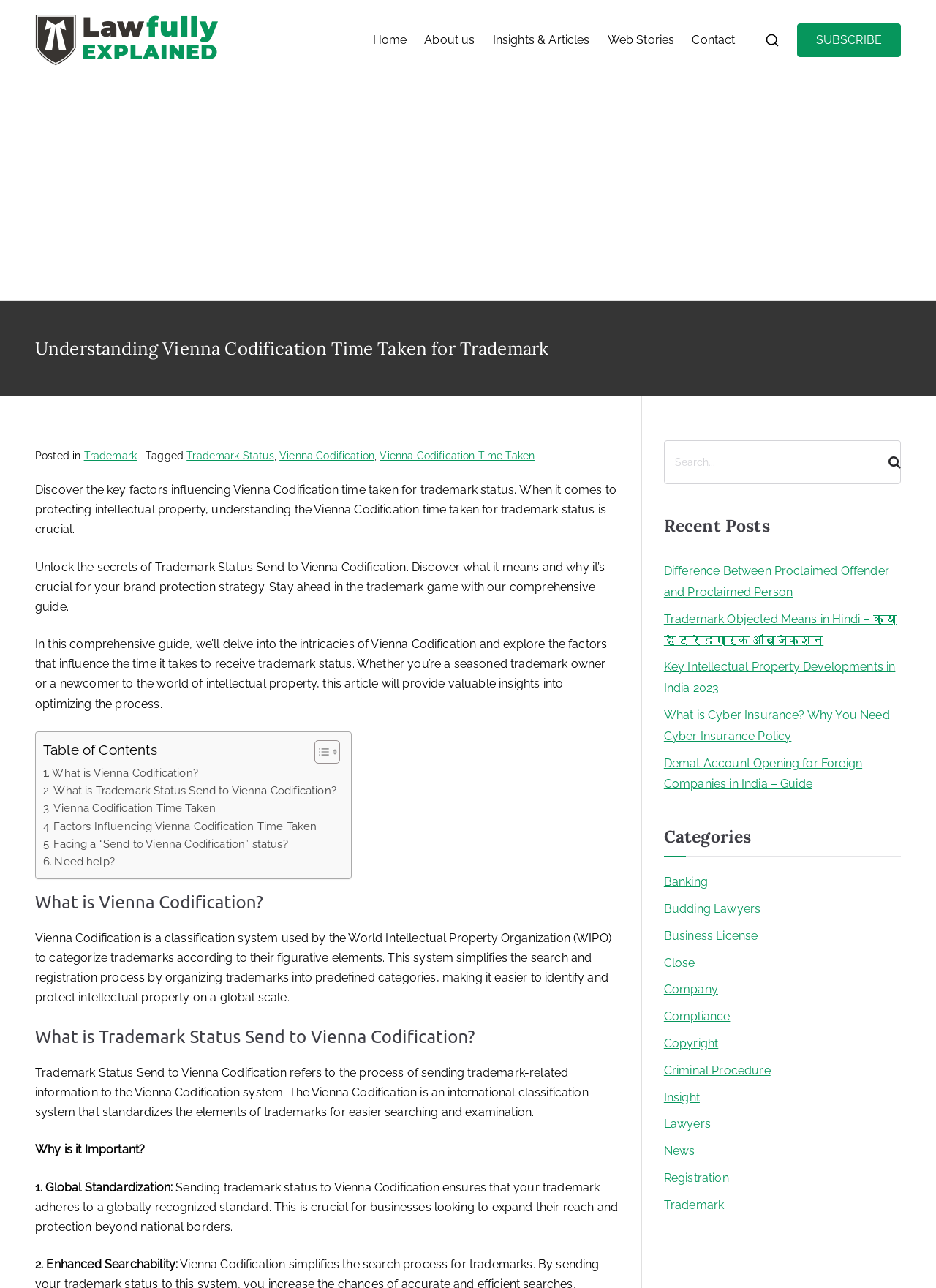What is Vienna Codification?
Could you answer the question with a detailed and thorough explanation?

Vienna Codification is a classification system used by the World Intellectual Property Organization (WIPO) to categorize trademarks according to their figurative elements, as mentioned in the webpage content.